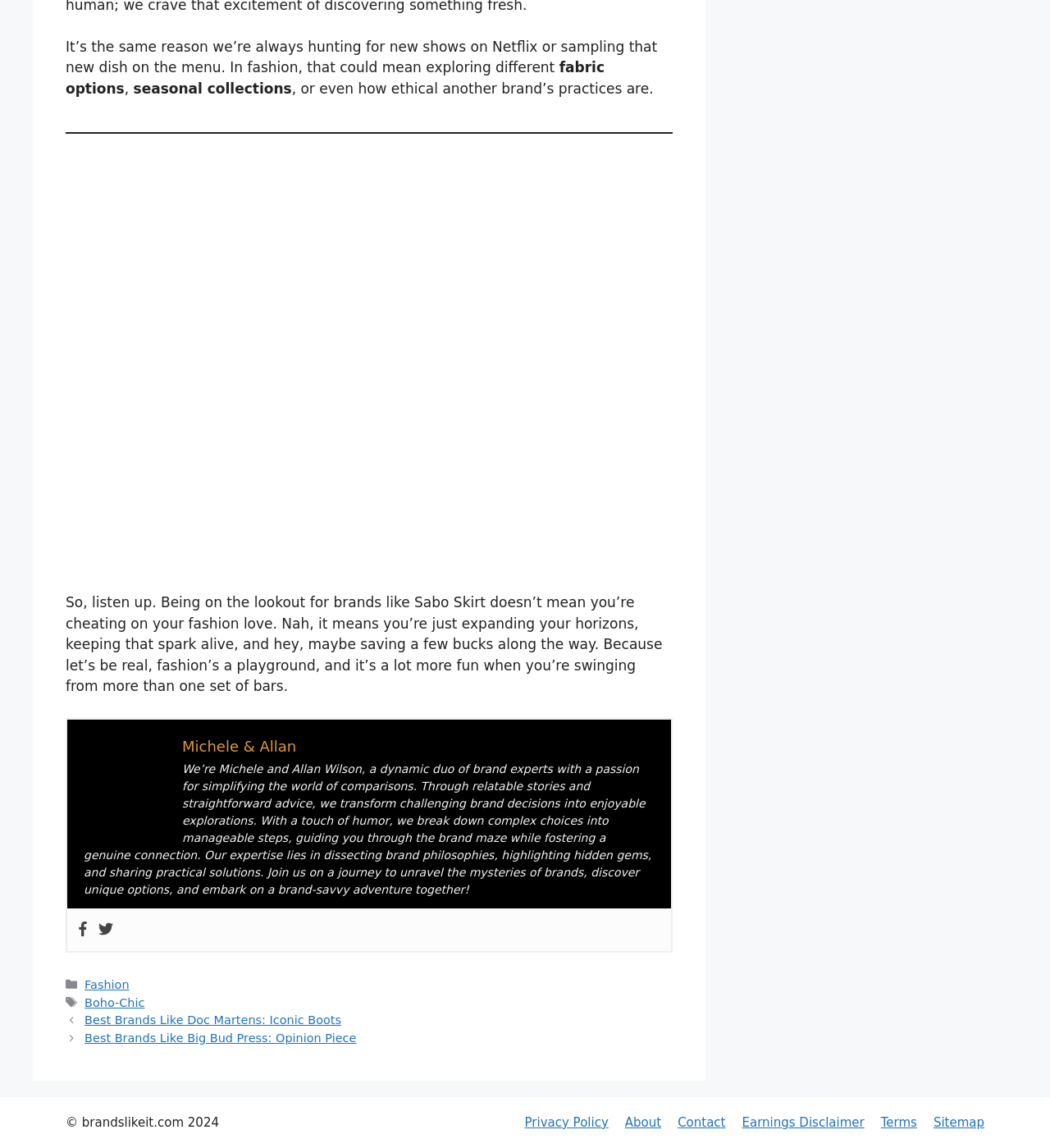Please find the bounding box for the UI component described as follows: "Earnings Disclaimer".

[0.707, 0.971, 0.823, 0.984]